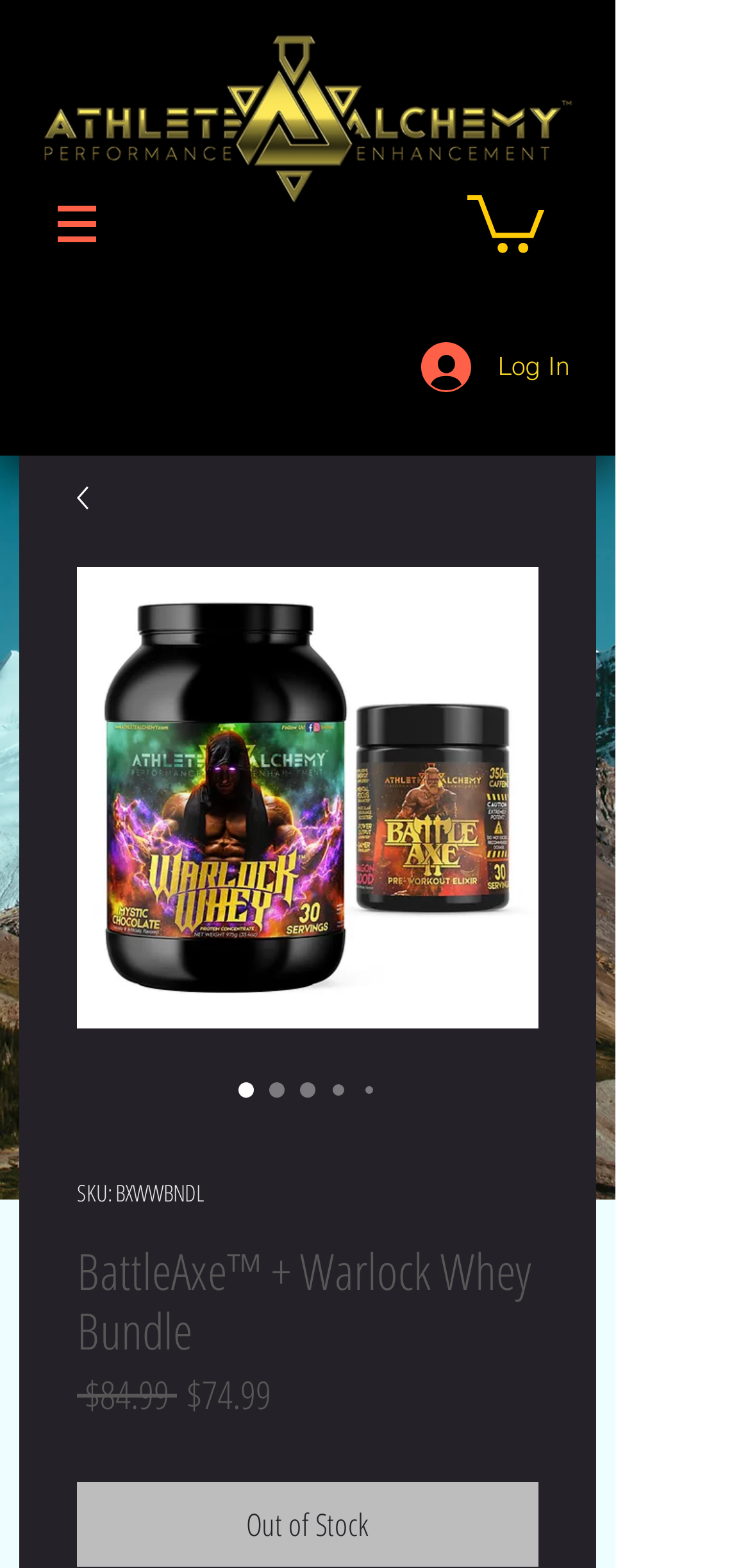Answer this question in one word or a short phrase: What is the sale price of the product?

$74.99